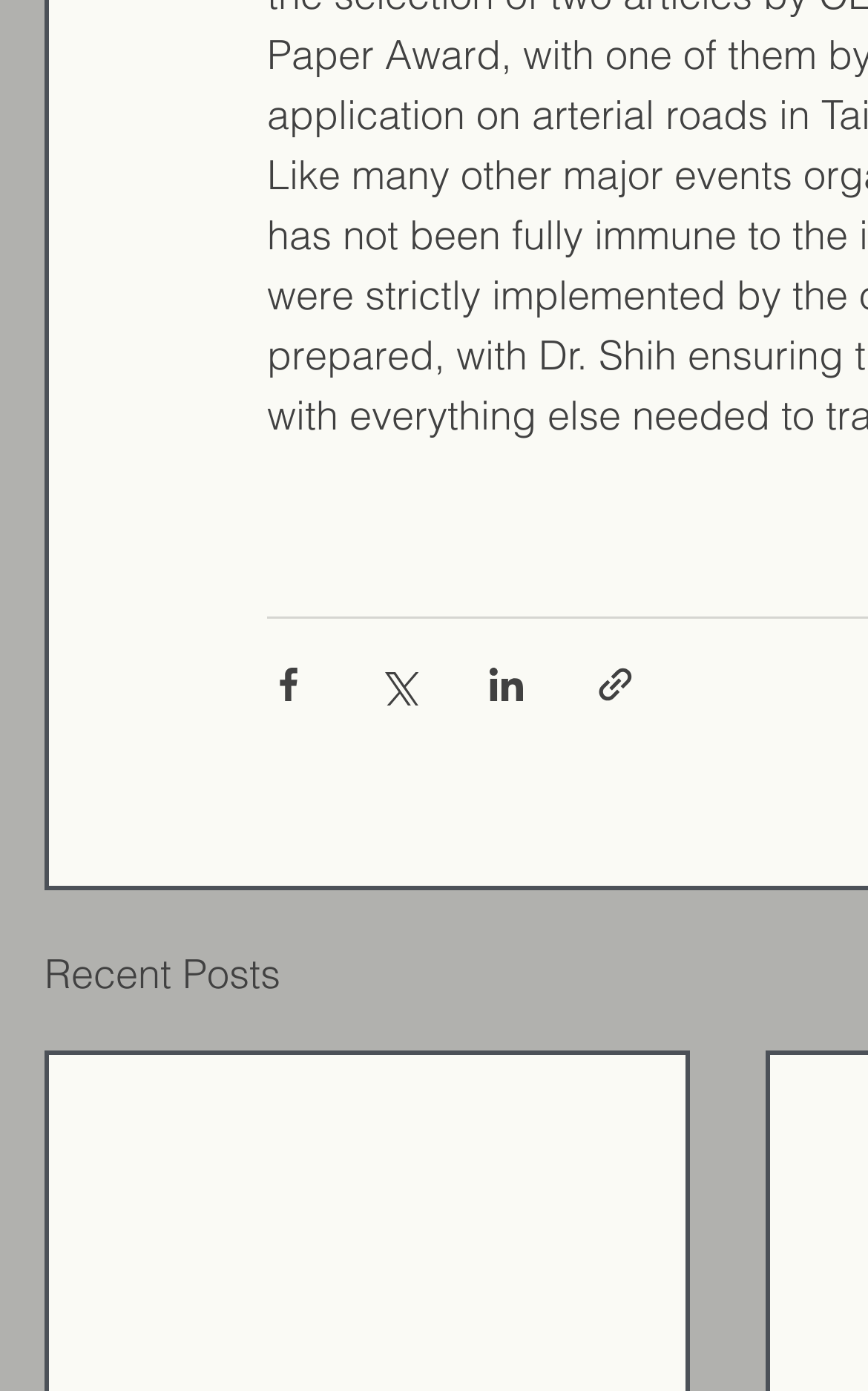Respond with a single word or phrase:
What is the vertical position of the 'Recent Posts' section?

Bottom